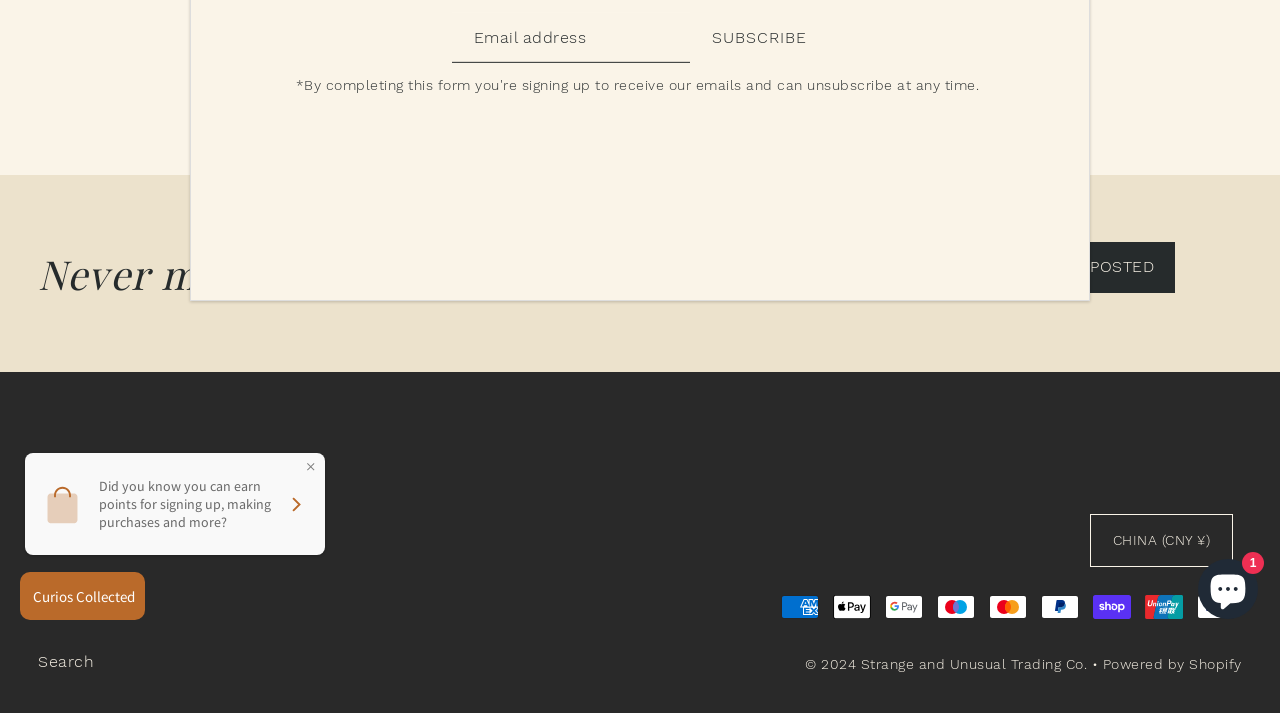Based on the element description 1, identify the bounding box of the UI element in the given webpage screenshot. The coordinates should be in the format (top-left x, top-left y, bottom-right x, bottom-right y) and must be between 0 and 1.

[0.936, 0.784, 0.983, 0.868]